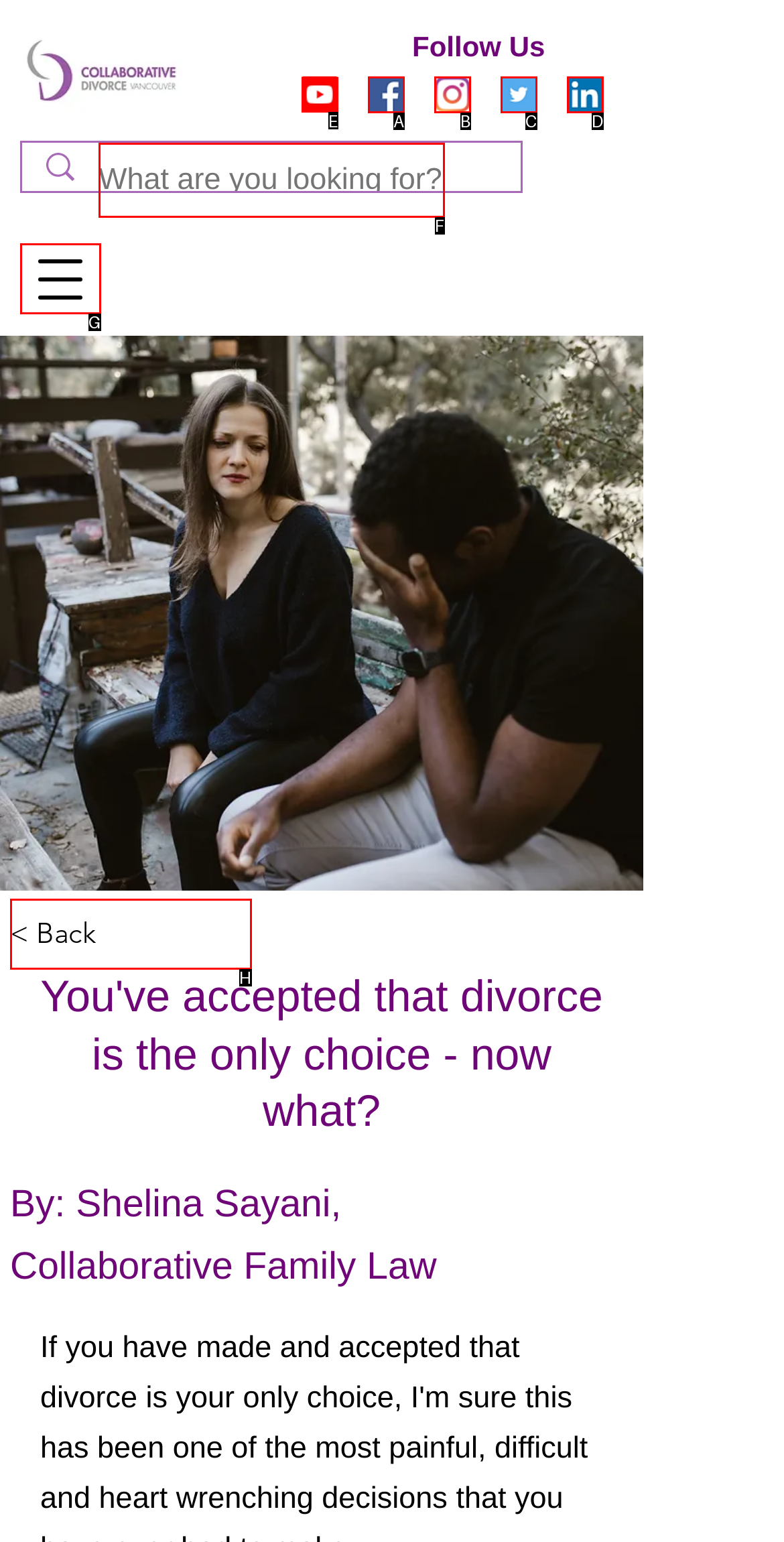Which option should you click on to fulfill this task: Select a year? Answer with the letter of the correct choice.

None